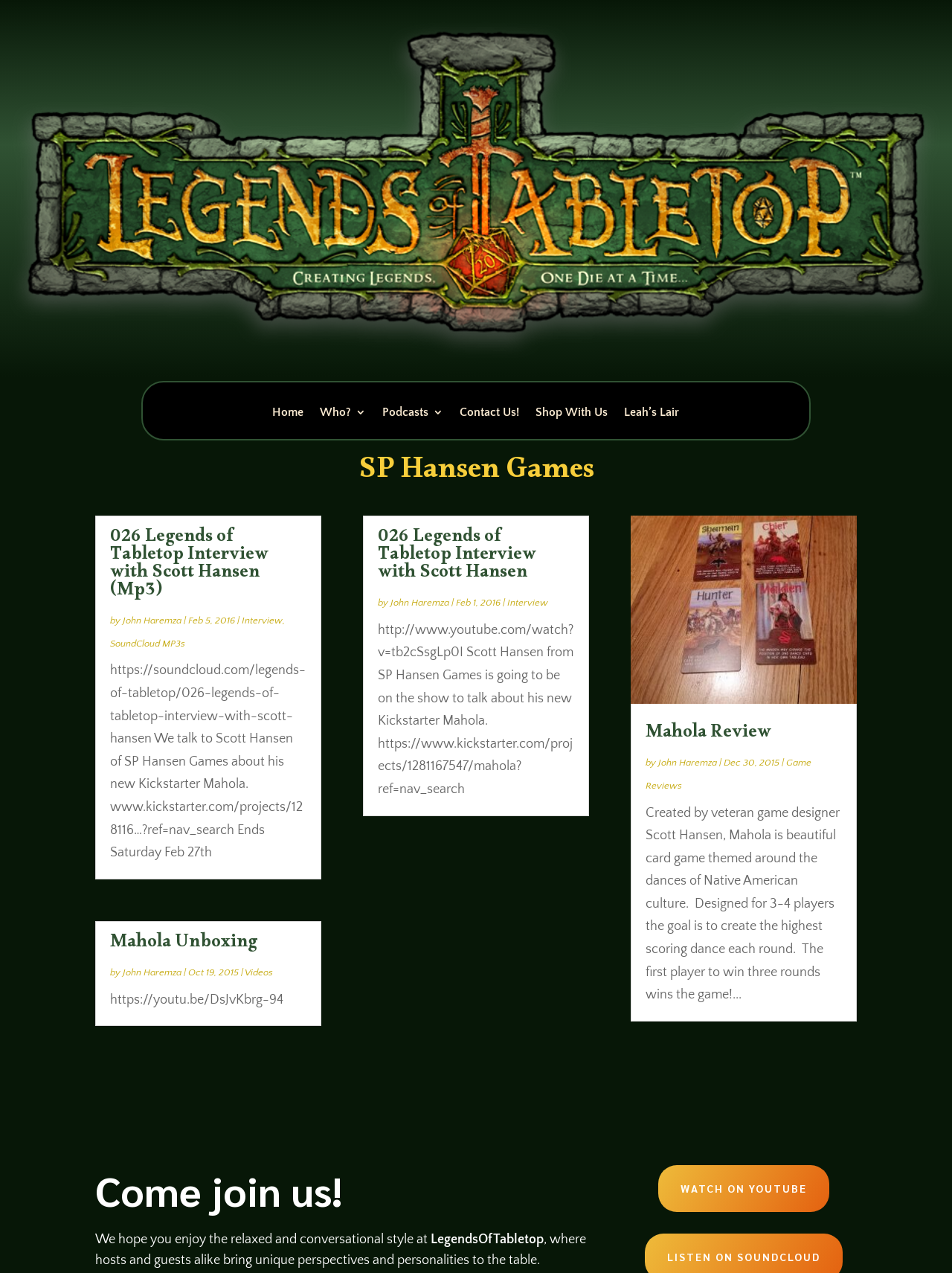Identify the title of the webpage and provide its text content.

SP Hansen Games